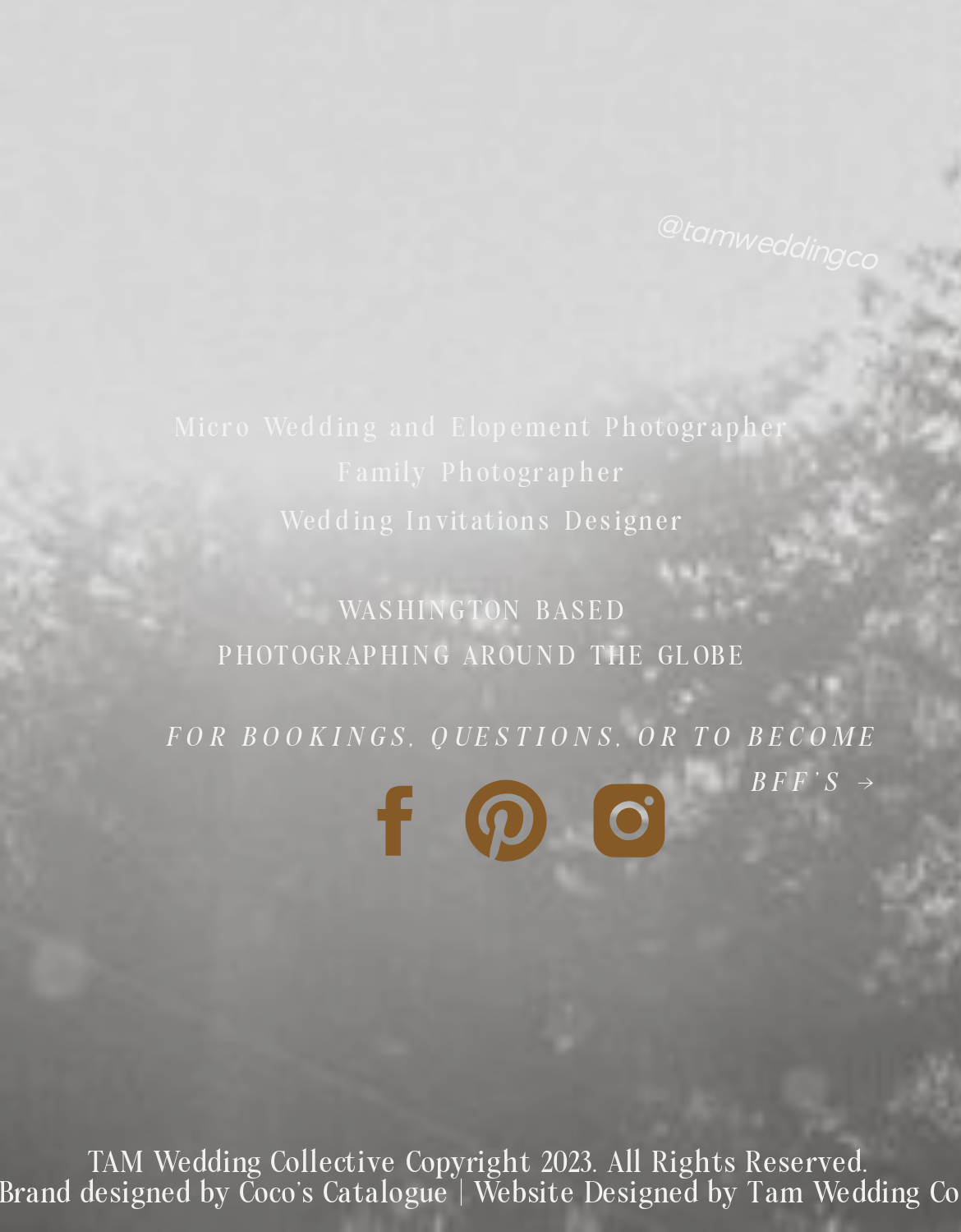Bounding box coordinates are specified in the format (top-left x, top-left y, bottom-right x, bottom-right y). All values are floating point numbers bounded between 0 and 1. Please provide the bounding box coordinate of the region this sentence describes: Deny

None